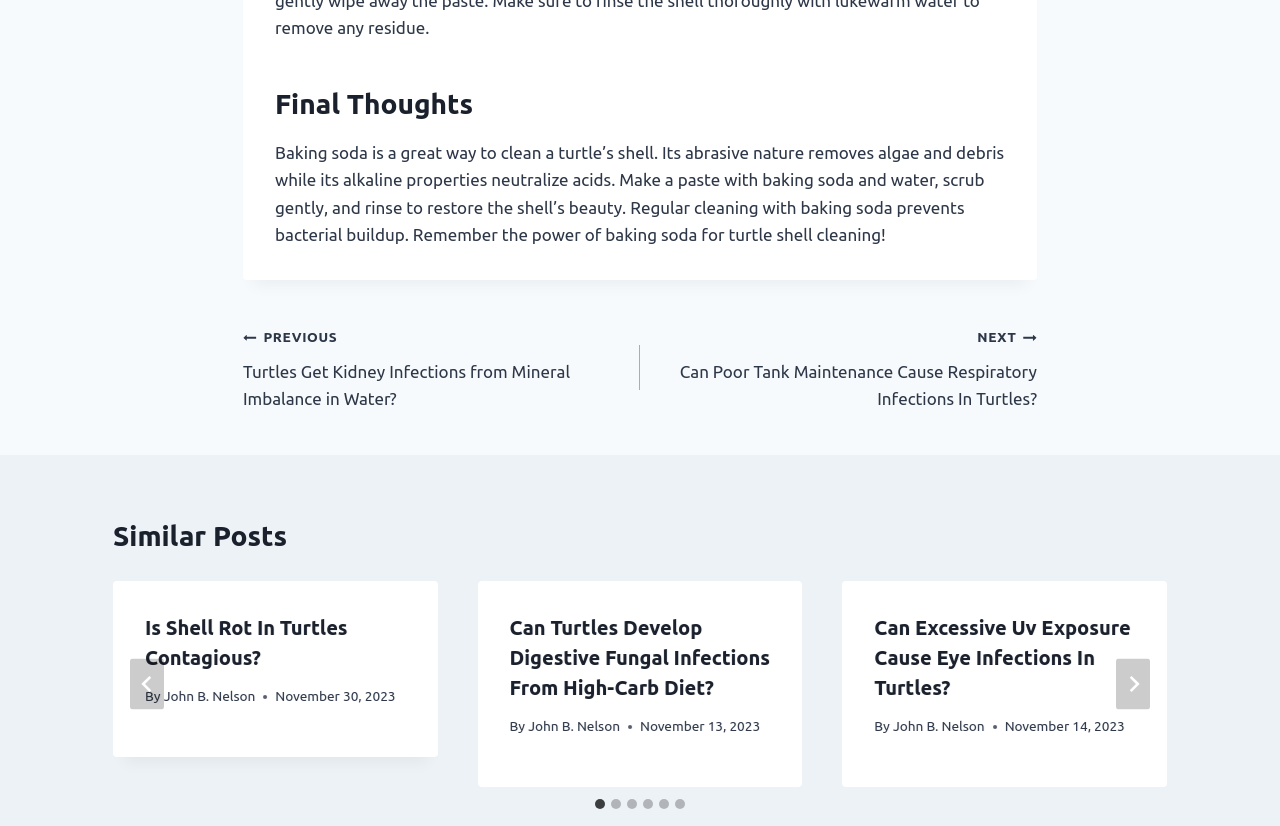Please identify the bounding box coordinates of the element that needs to be clicked to perform the following instruction: "Go to the 'Similar Posts' section".

[0.088, 0.623, 0.912, 0.674]